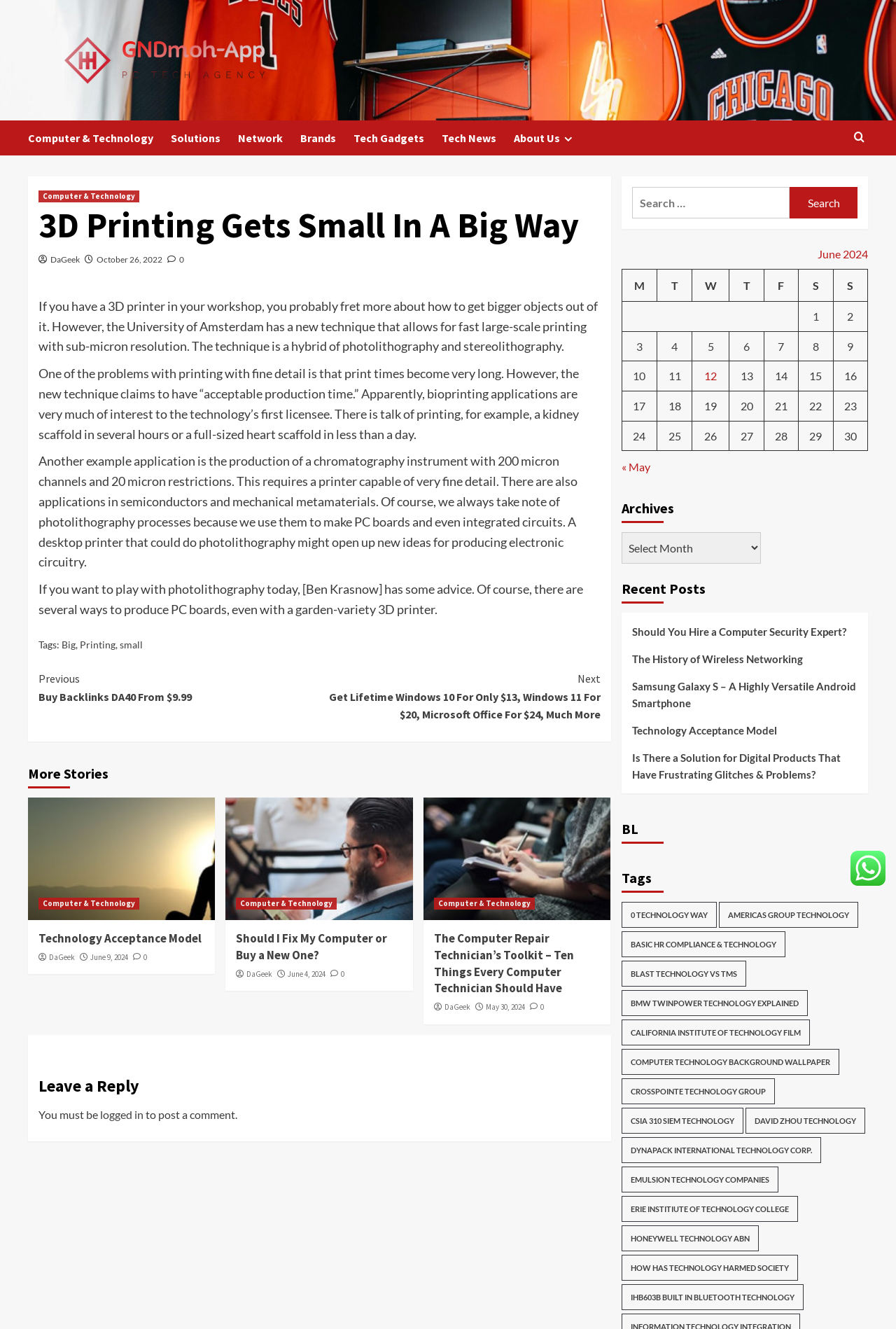Kindly determine the bounding box coordinates for the clickable area to achieve the given instruction: "Click on the 'Continue Reading' button".

[0.043, 0.499, 0.67, 0.55]